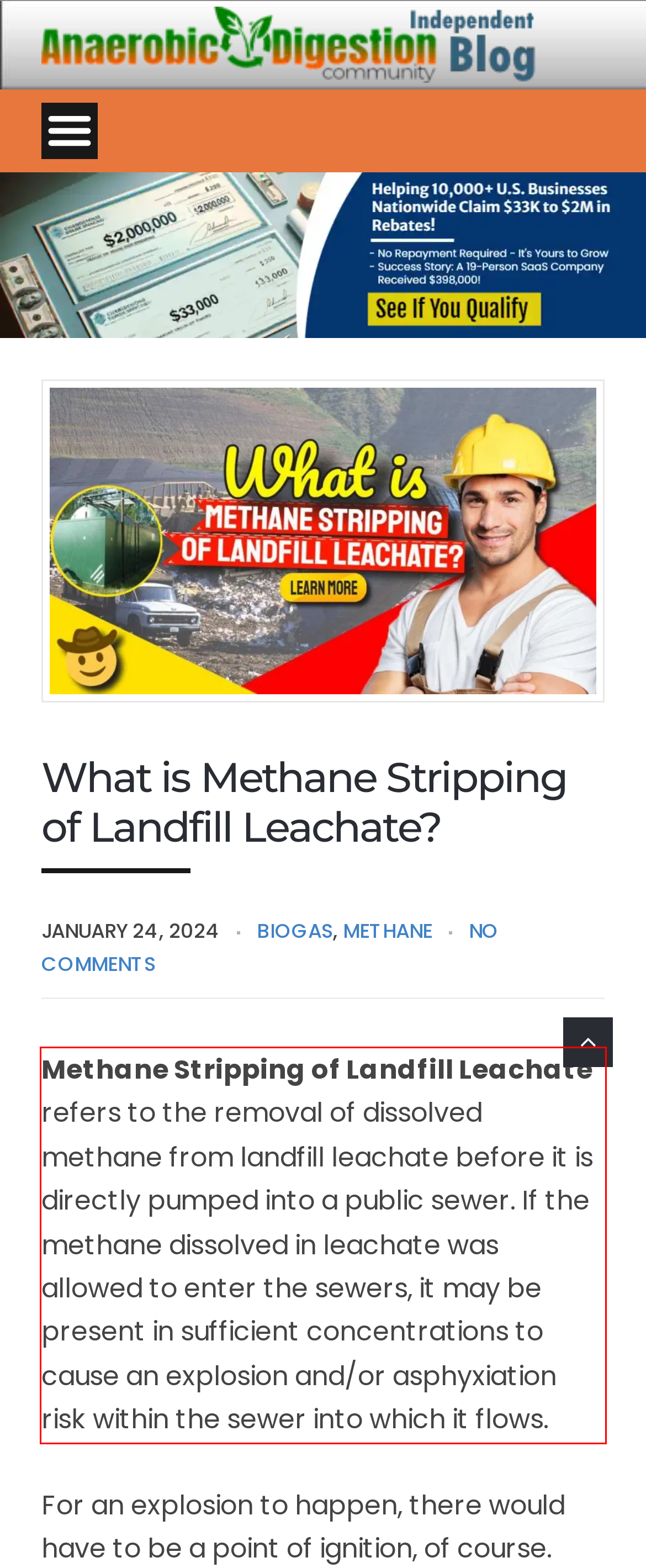View the screenshot of the webpage and identify the UI element surrounded by a red bounding box. Extract the text contained within this red bounding box.

Methane Stripping of Landfill Leachate refers to the removal of dissolved methane from landfill leachate before it is directly pumped into a public sewer. If the methane dissolved in leachate was allowed to enter the sewers, it may be present in sufficient concentrations to cause an explosion and/or asphyxiation risk within the sewer into which it flows.